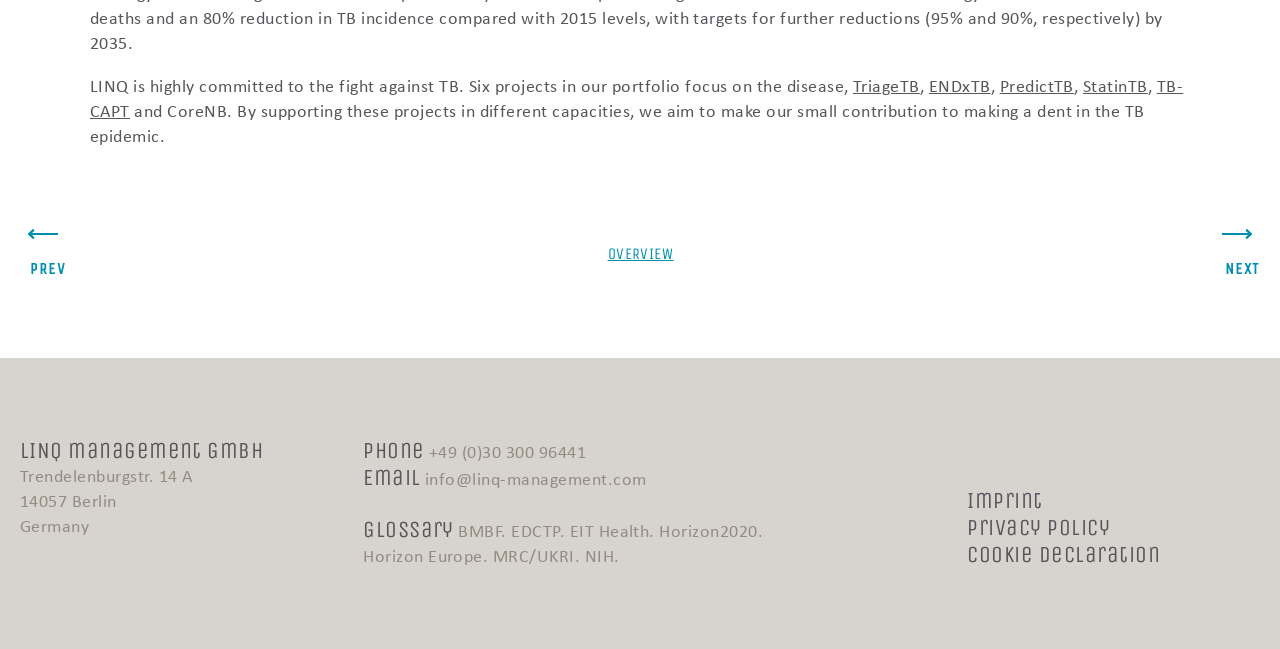Use a single word or phrase to answer the question: What is the email address of LINQ management GmbH?

info@linq-management.com